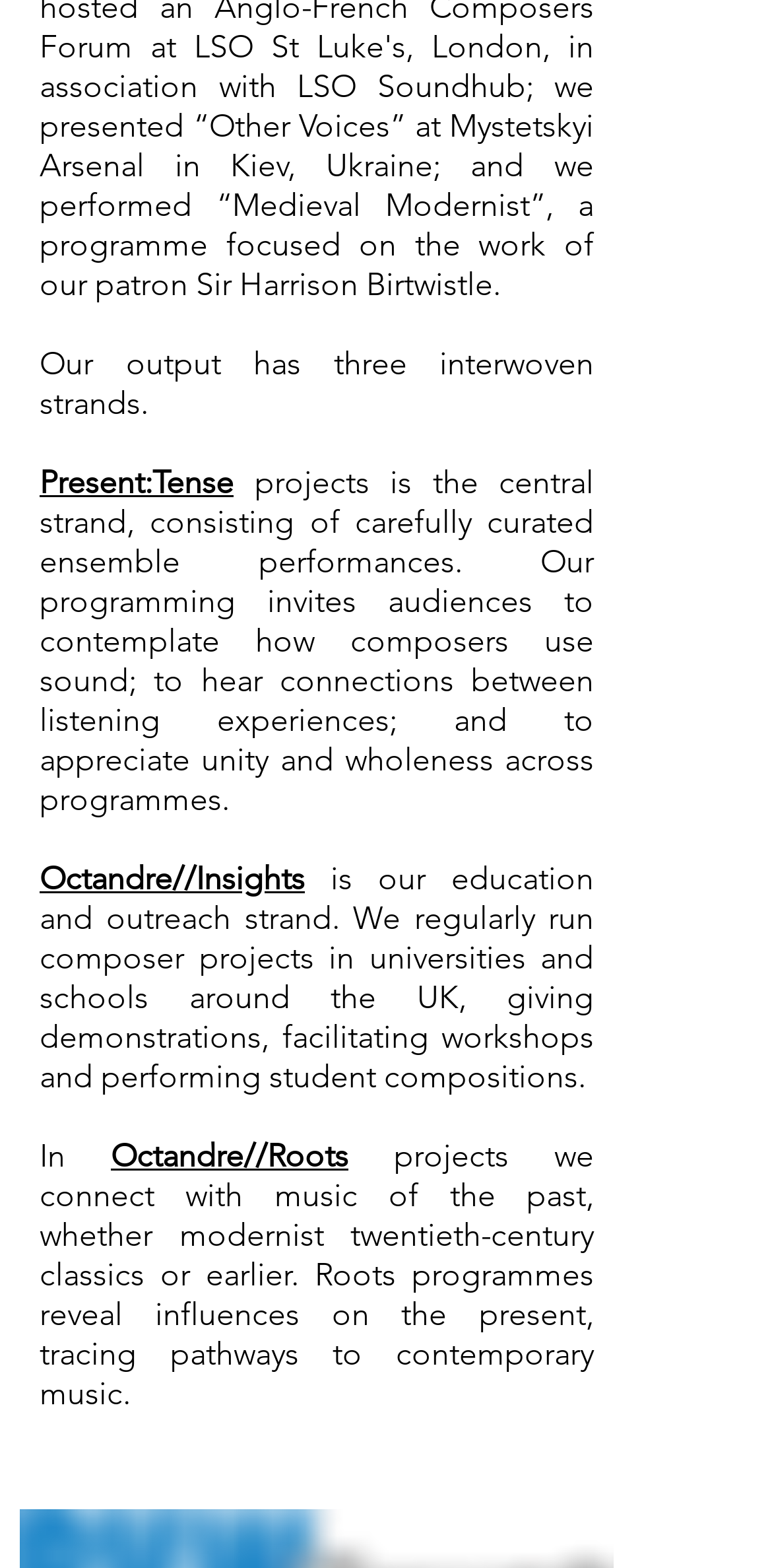Bounding box coordinates are given in the format (top-left x, top-left y, bottom-right x, bottom-right y). All values should be floating point numbers between 0 and 1. Provide the bounding box coordinate for the UI element described as: Present:Tense

[0.051, 0.296, 0.303, 0.32]